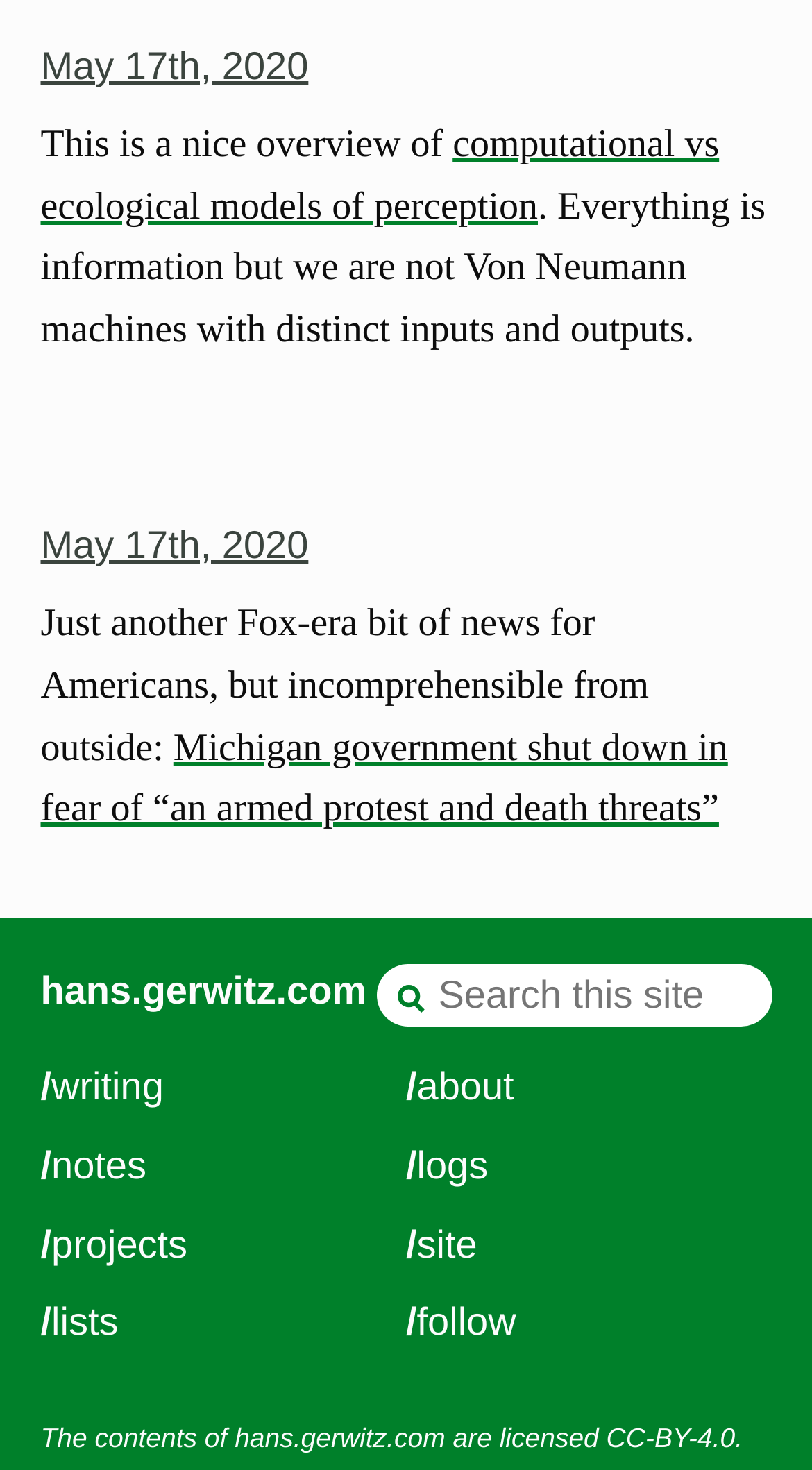Pinpoint the bounding box coordinates for the area that should be clicked to perform the following instruction: "Contact us".

None